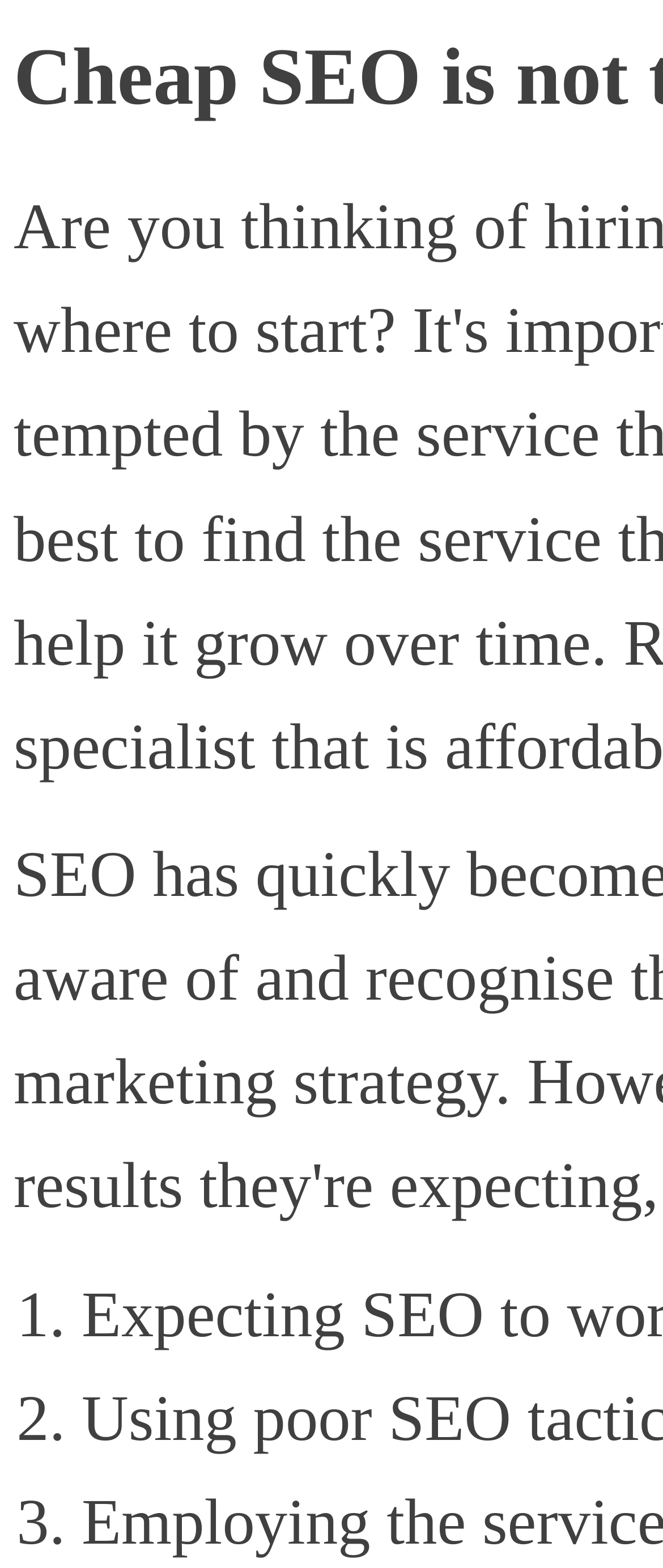Extract the primary header of the webpage and generate its text.

Cheap SEO is not the same as Affordable SEO!